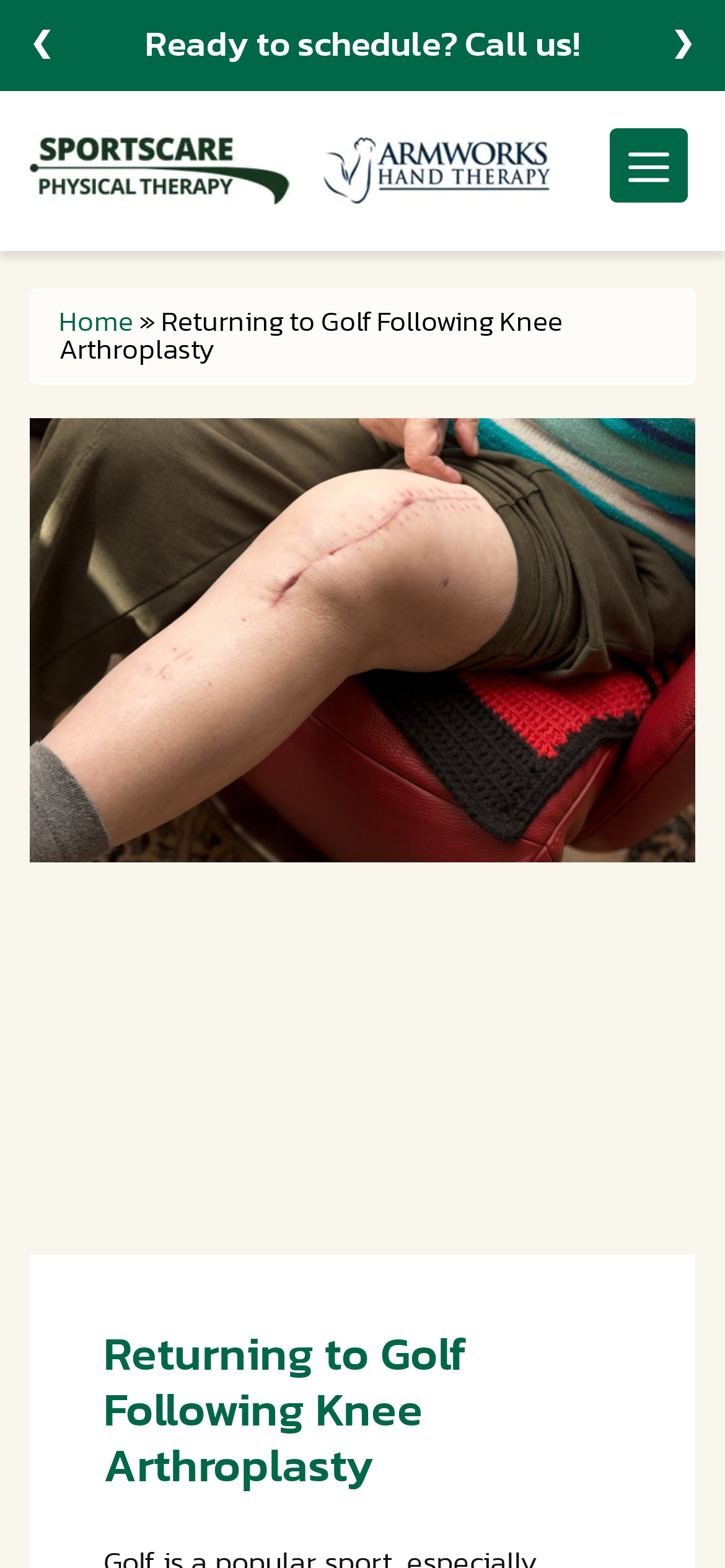What is the name of the physical therapy organization?
Examine the image and give a concise answer in one word or a short phrase.

SportsCare